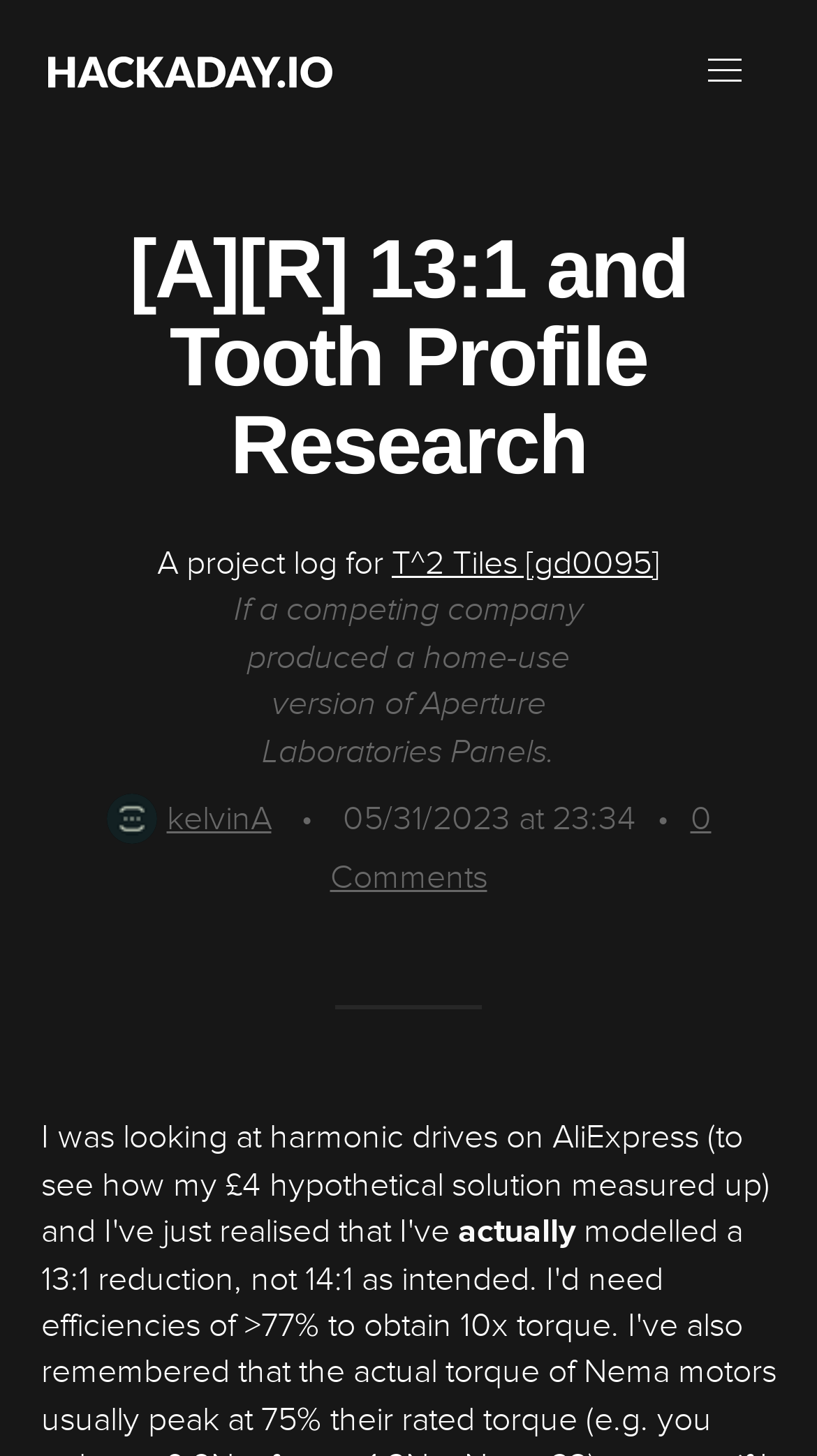How many comments does the project have?
Using the image, respond with a single word or phrase.

0